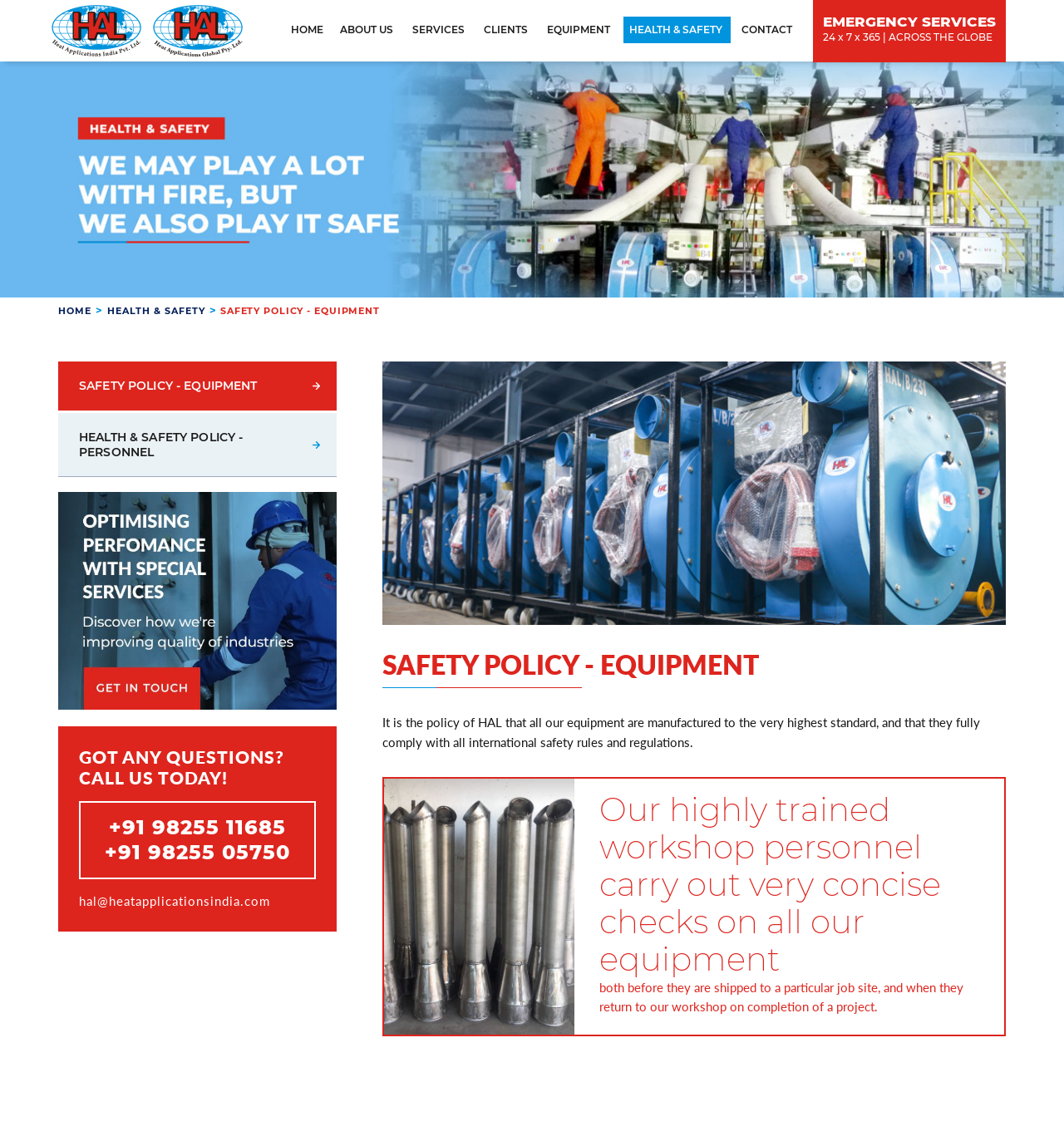Please analyze the image and give a detailed answer to the question:
What is the theme of the webpage?

The theme of the webpage can be inferred from the static text 'EMERGENCY SERVICES' and the links 'HEALTH & SAFETY', 'SAFETY POLICY - EQUIPMENT', etc. which suggest that the webpage is related to emergency services and safety policies.